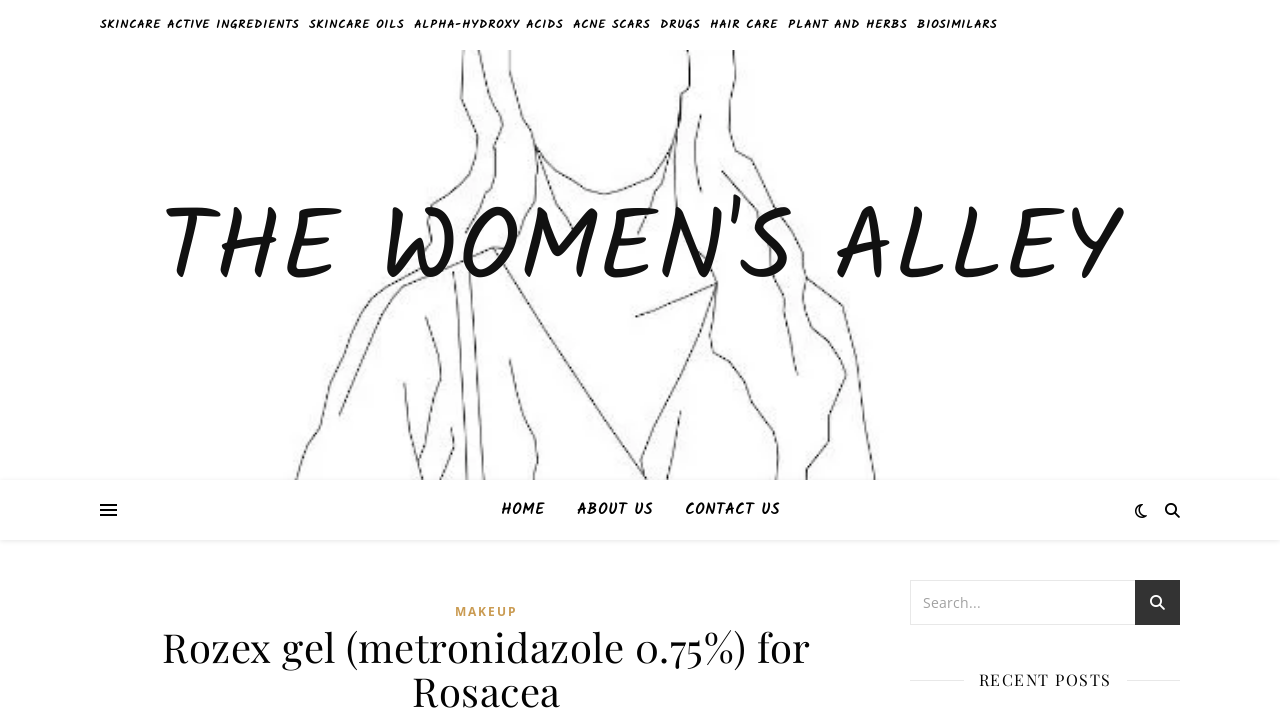Please identify and generate the text content of the webpage's main heading.

Rozex gel (metronidazole 0.75%) for Rosacea